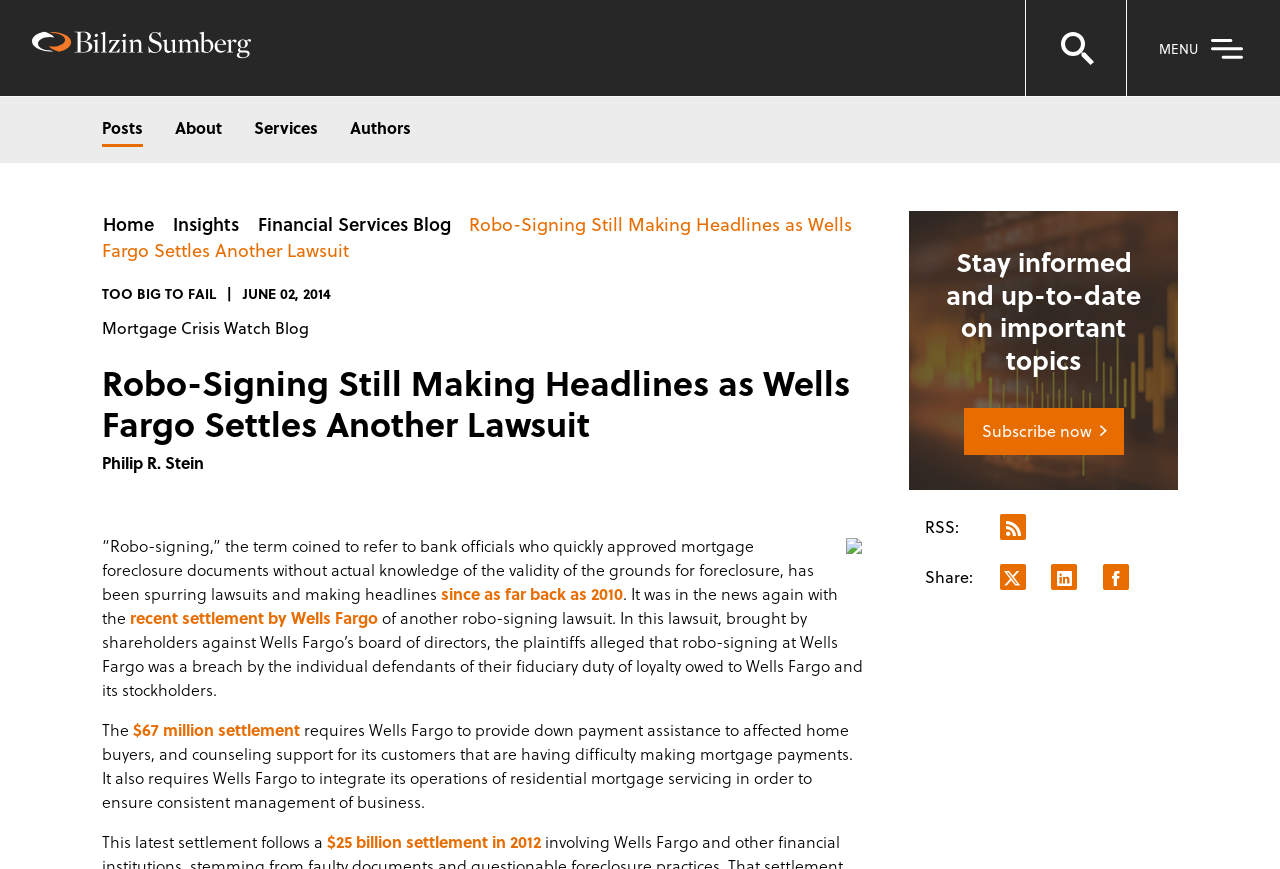Is there a search function on the webpage?
Respond to the question with a single word or phrase according to the image.

Yes